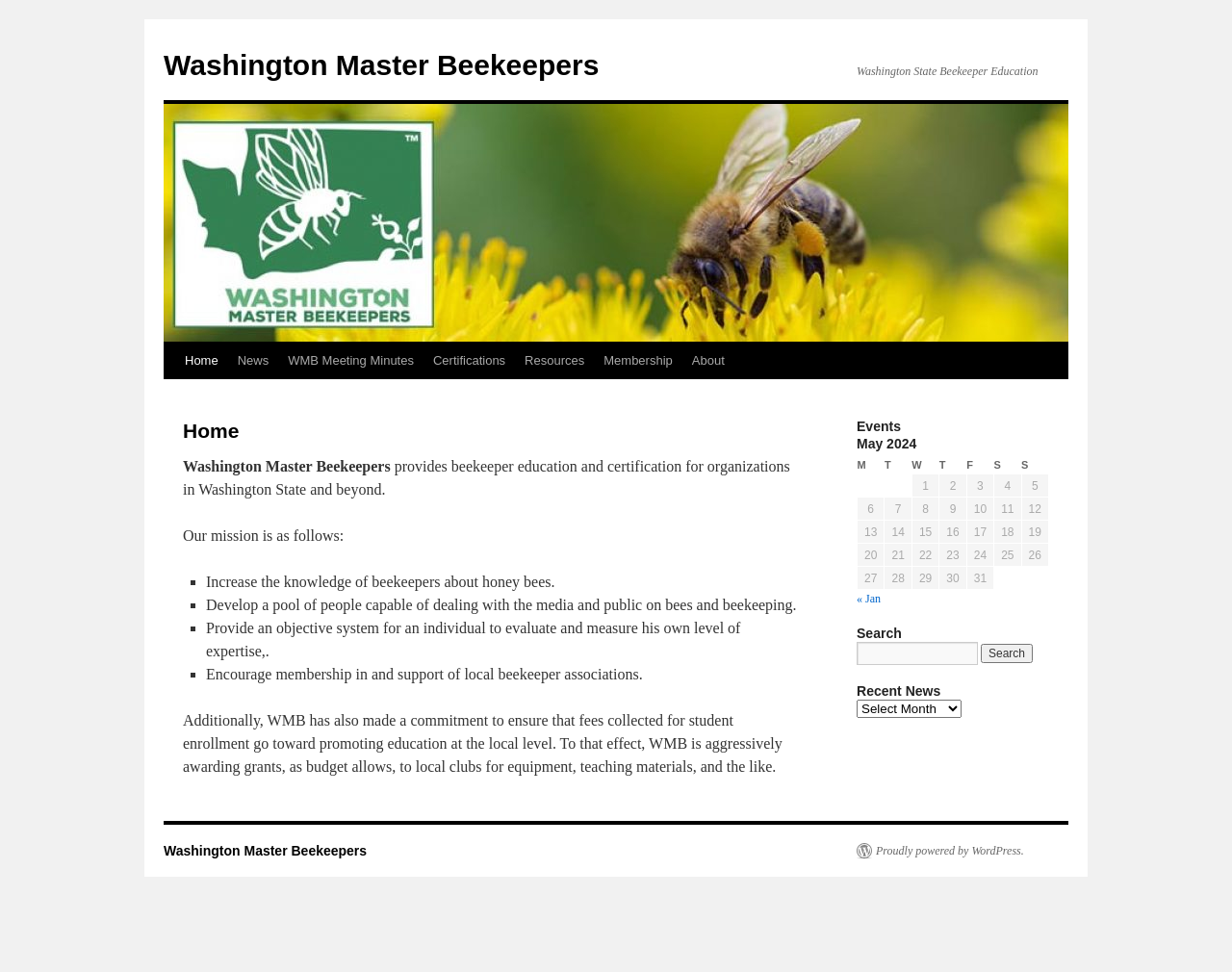Please identify the bounding box coordinates of the element that needs to be clicked to perform the following instruction: "Go to the Certifications page".

[0.344, 0.352, 0.418, 0.39]